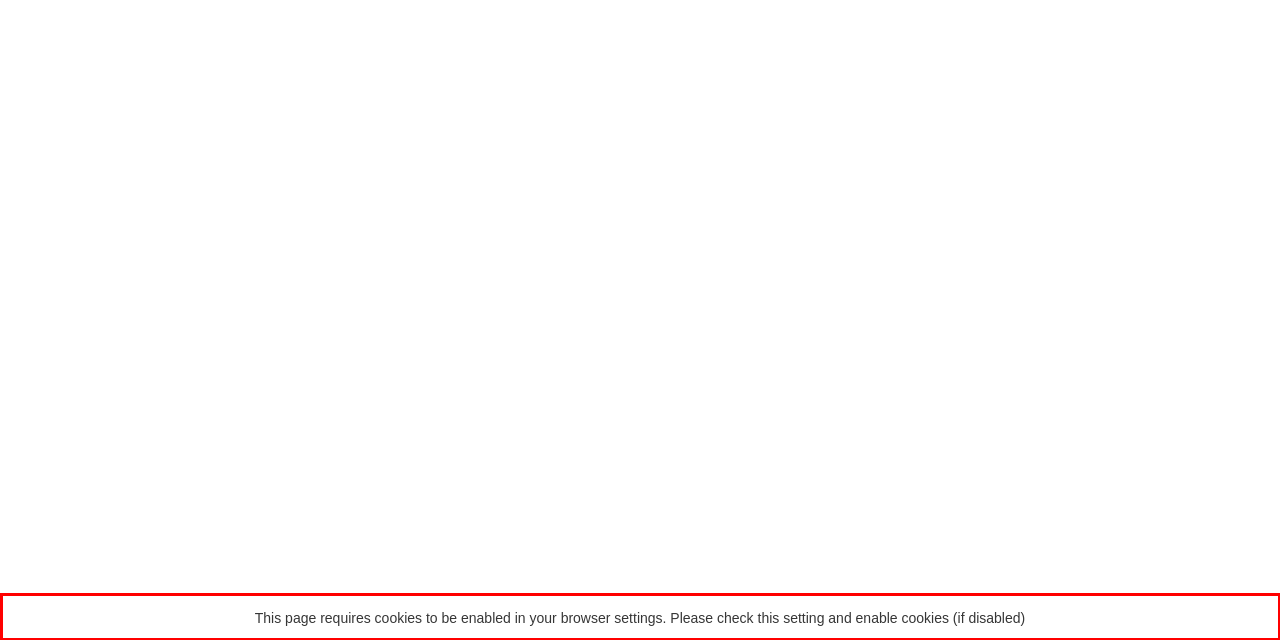From the given screenshot of a webpage, identify the red bounding box and extract the text content within it.

This page requires cookies to be enabled in your browser settings. Please check this setting and enable cookies (if disabled)